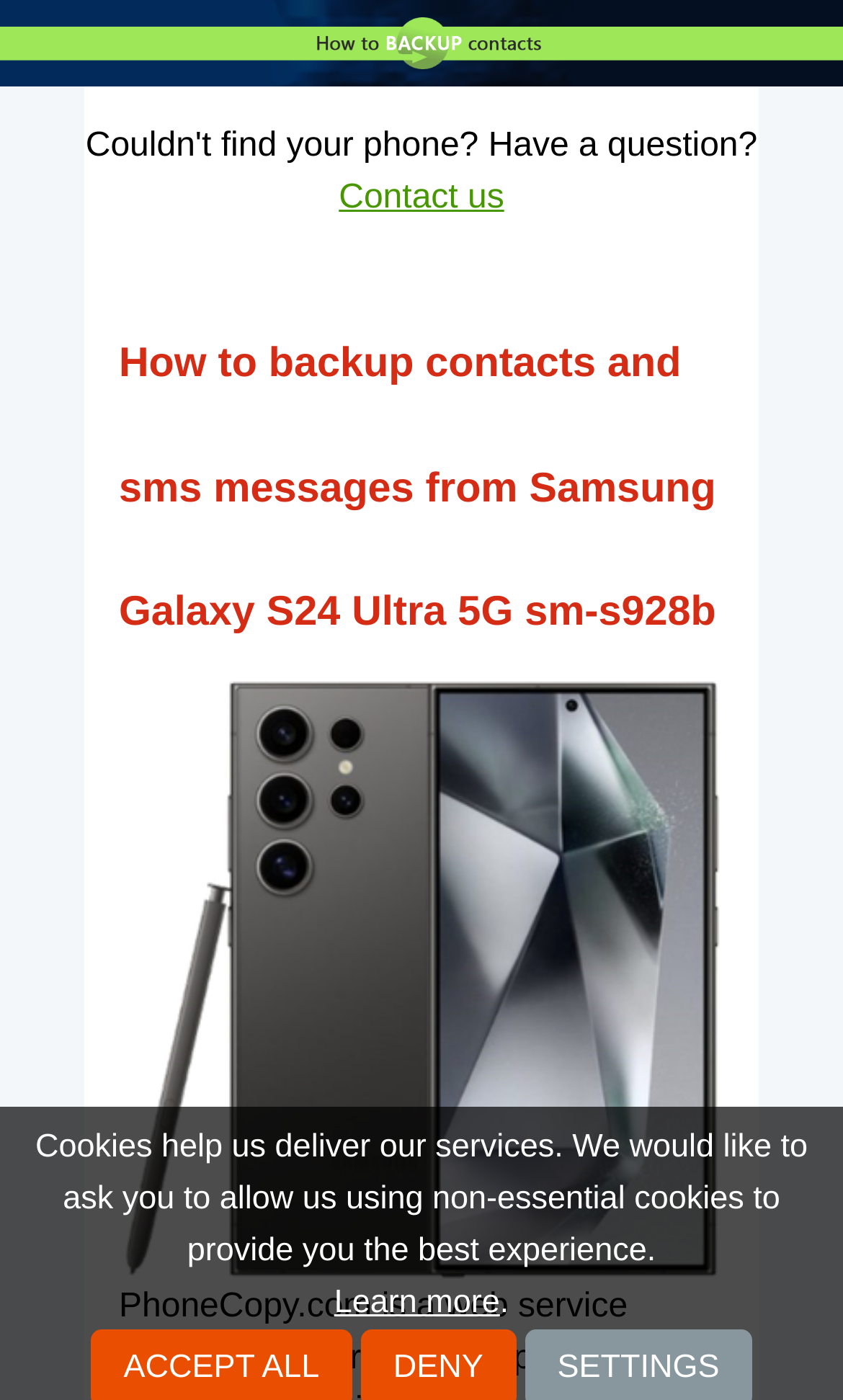Predict the bounding box of the UI element based on this description: "alt="homepage"".

[0.0, 0.0, 1.0, 0.062]